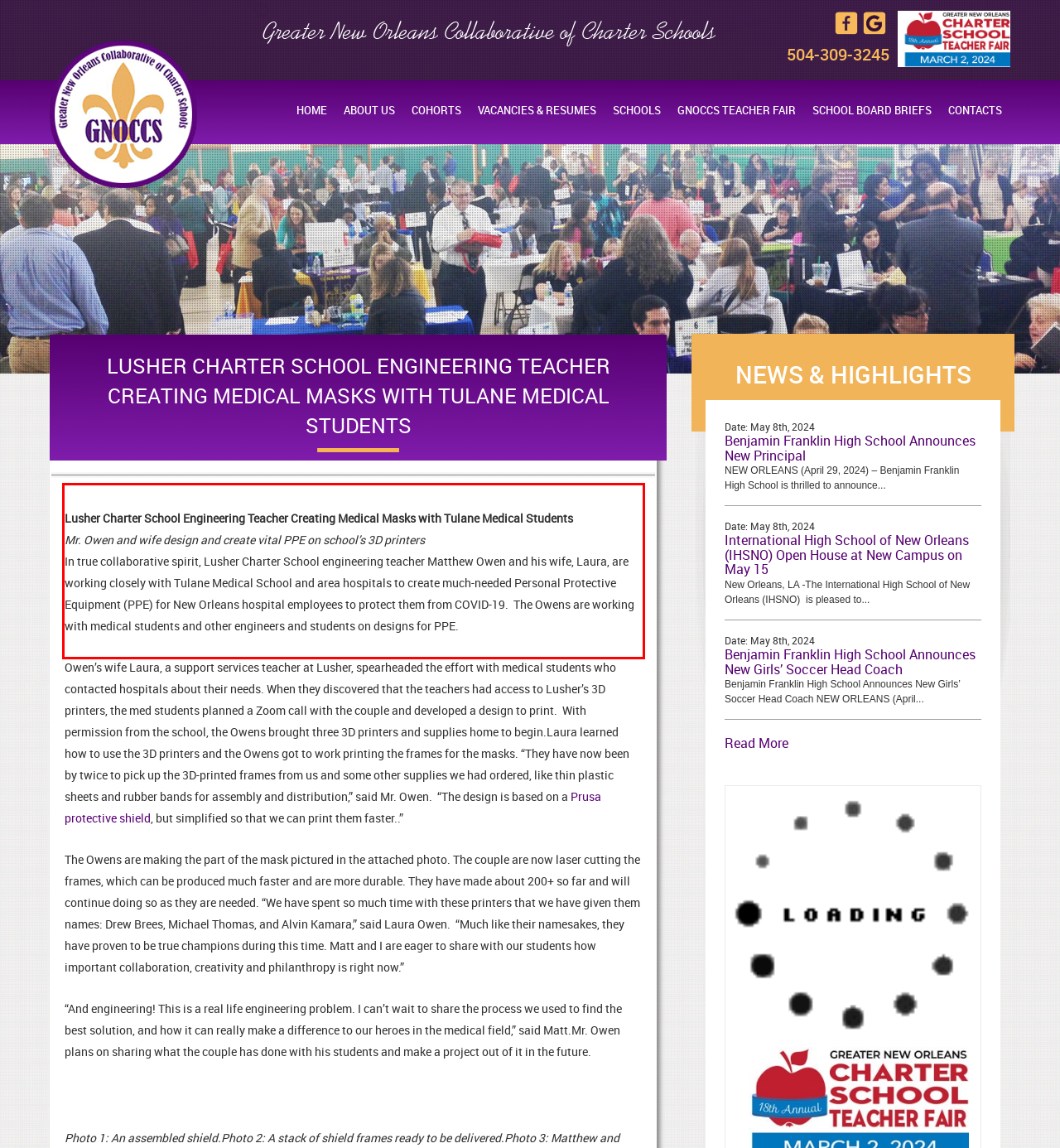Examine the webpage screenshot, find the red bounding box, and extract the text content within this marked area.

Lusher Charter School Engineering Teacher Creating Medical Masks with Tulane Medical Students Mr. Owen and wife design and create vital PPE on school’s 3D printers In true collaborative spirit, Lusher Charter School engineering teacher Matthew Owen and his wife, Laura, are working closely with Tulane Medical School and area hospitals to create much-needed Personal Protective Equipment (PPE) for New Orleans hospital employees to protect them from COVID-19. The Owens are working with medical students and other engineers and students on designs for PPE.